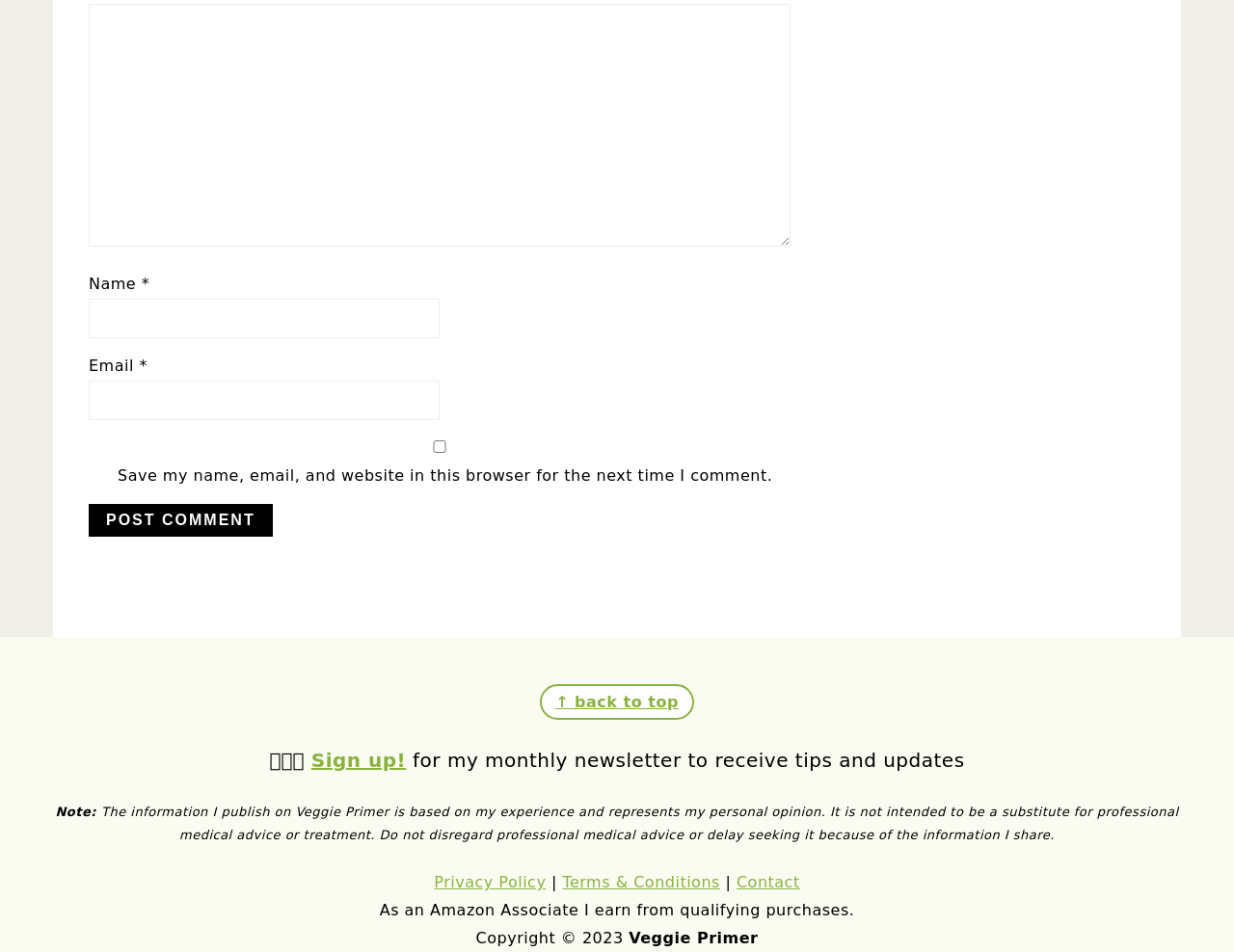Provide a brief response in the form of a single word or phrase:
What can be done with the 'Post Comment' button?

Submit comment